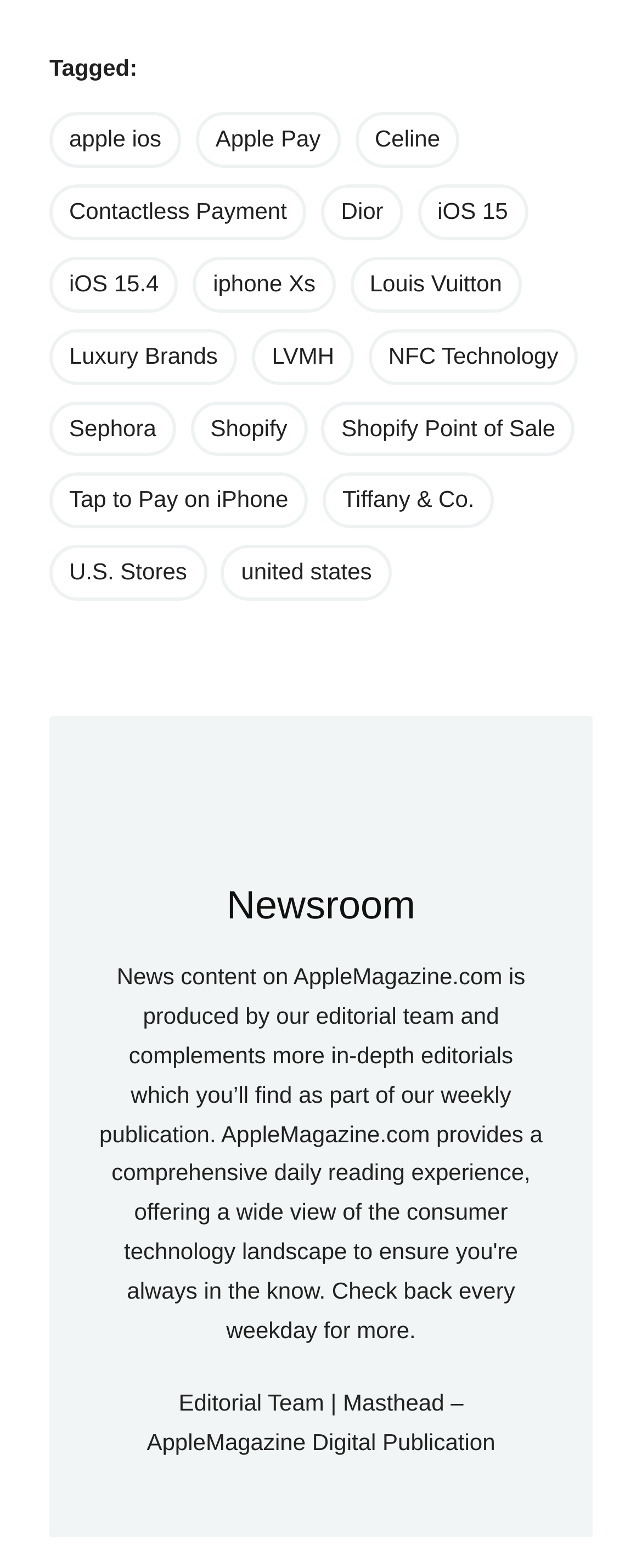Determine the bounding box coordinates of the area to click in order to meet this instruction: "Learn more about 'iOS apps'".

[0.302, 0.304, 0.45, 0.321]